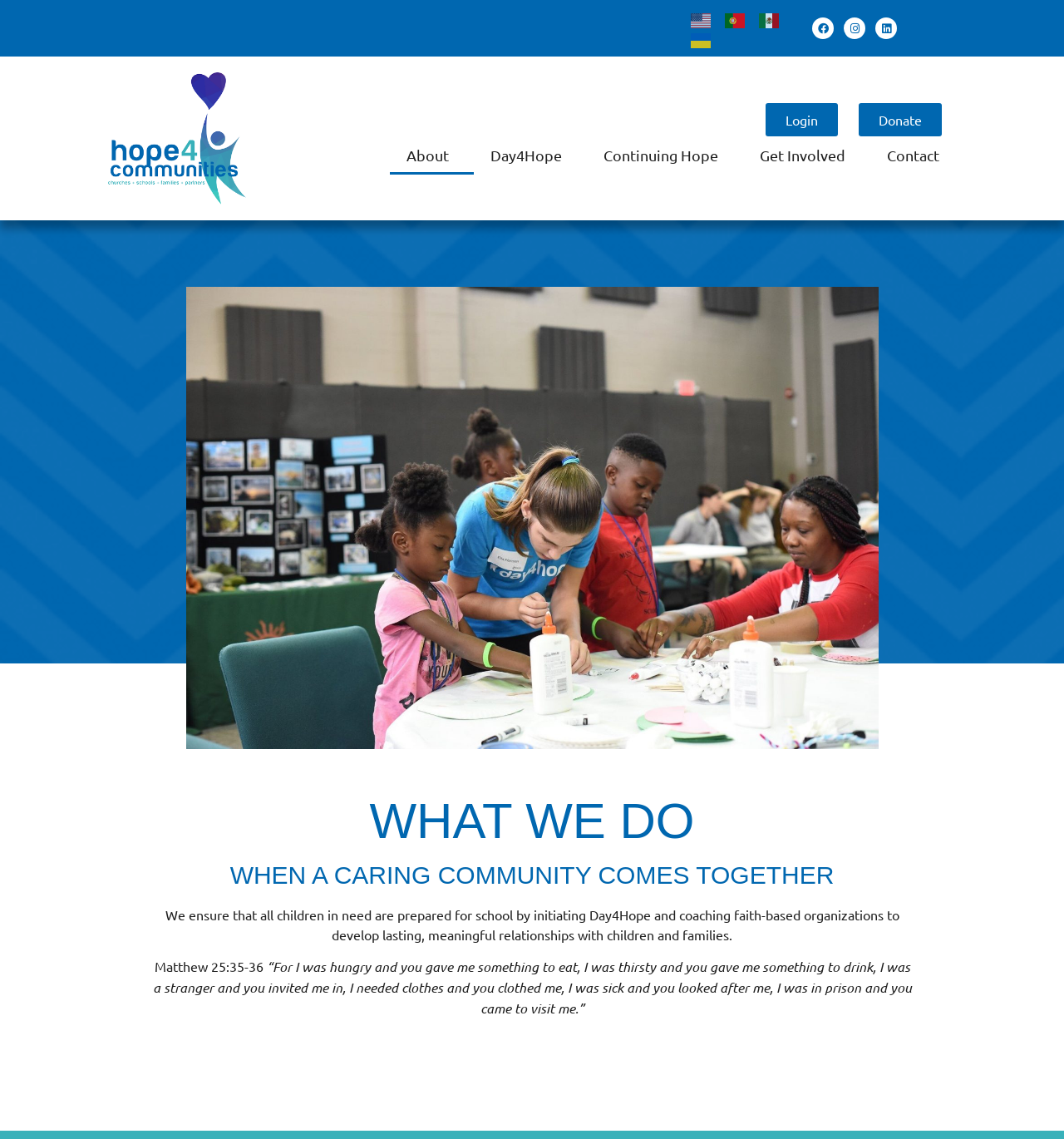Please find the bounding box coordinates of the element that needs to be clicked to perform the following instruction: "Read more about Louise Lambert". The bounding box coordinates should be four float numbers between 0 and 1, represented as [left, top, right, bottom].

None